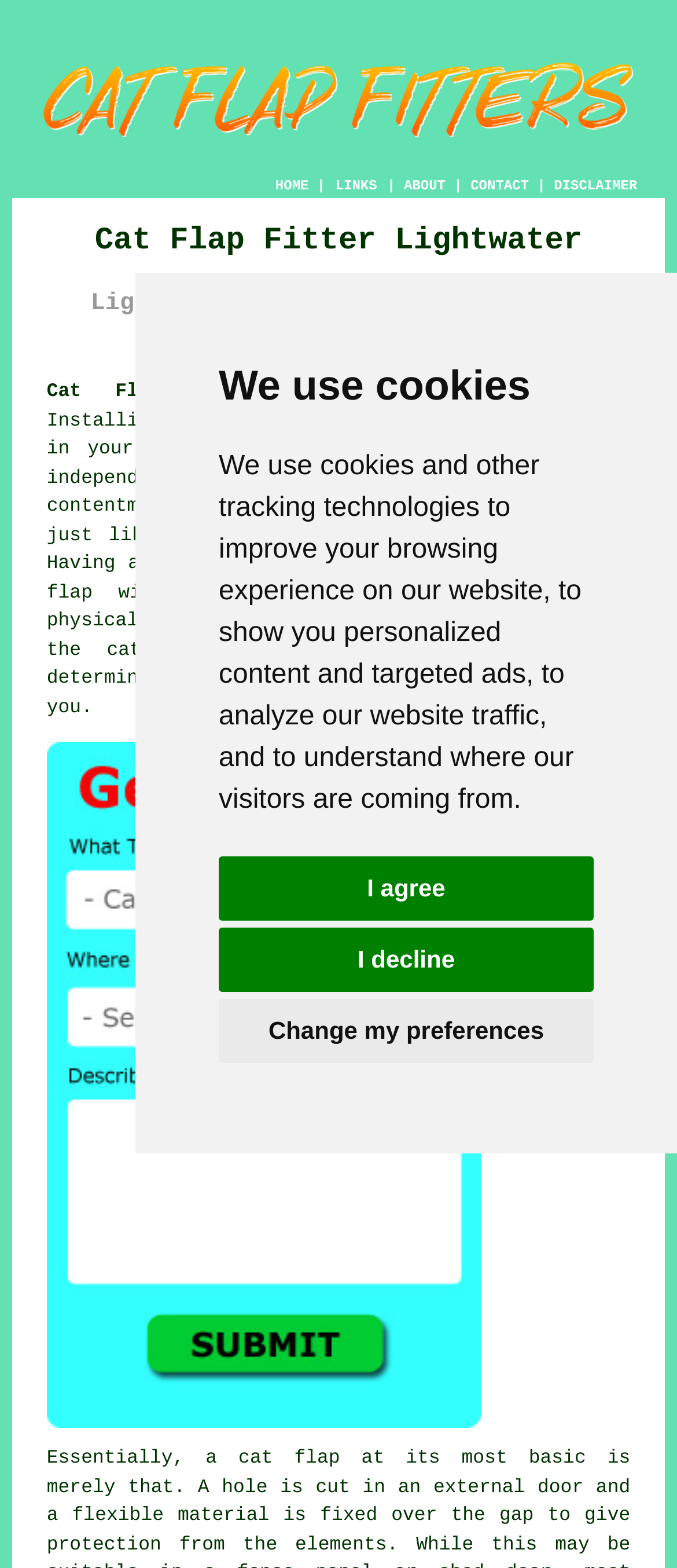Using the webpage screenshot, locate the HTML element that fits the following description and provide its bounding box: "LINKS".

[0.493, 0.113, 0.56, 0.125]